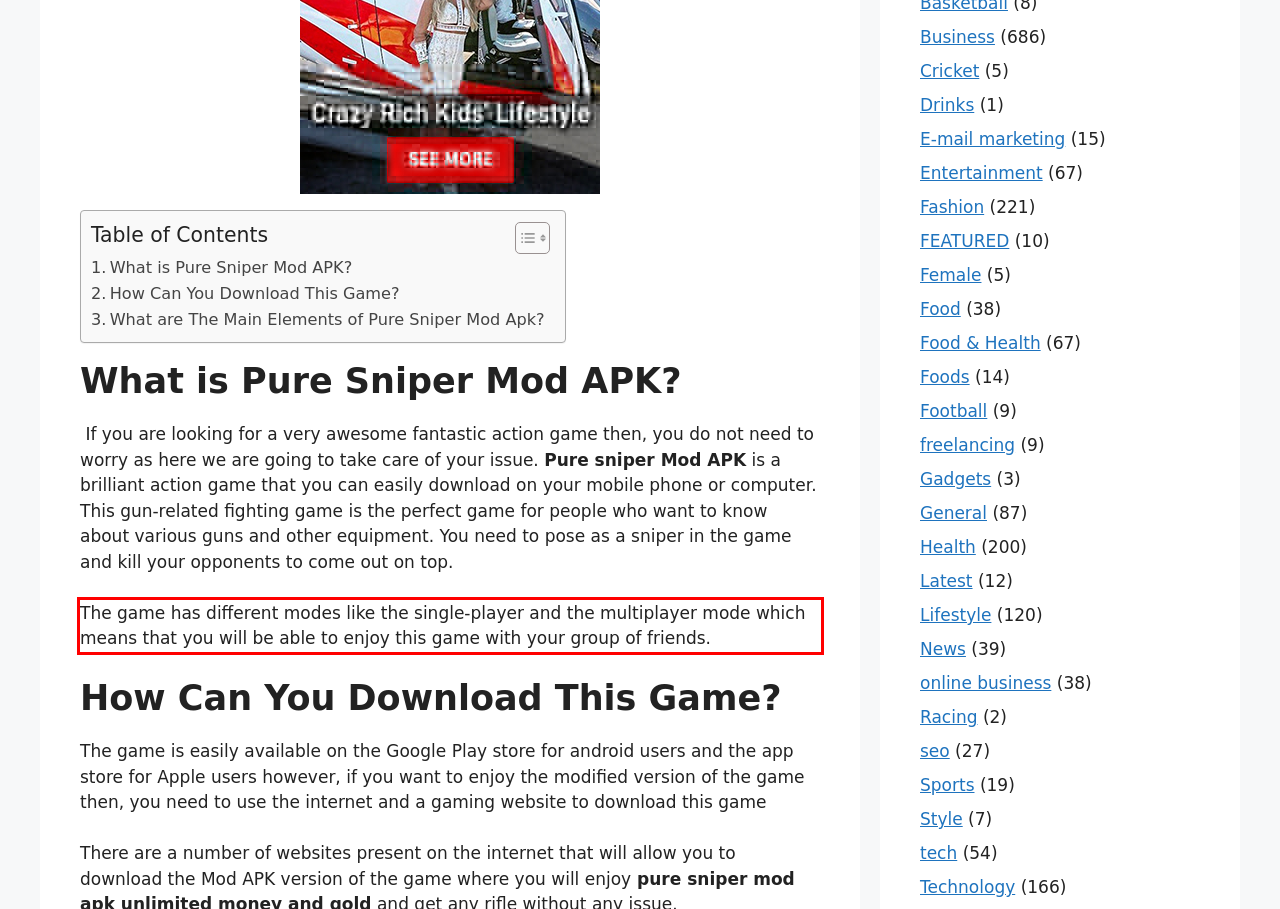Review the webpage screenshot provided, and perform OCR to extract the text from the red bounding box.

The game has different modes like the single-player and the multiplayer mode which means that you will be able to enjoy this game with your group of friends.